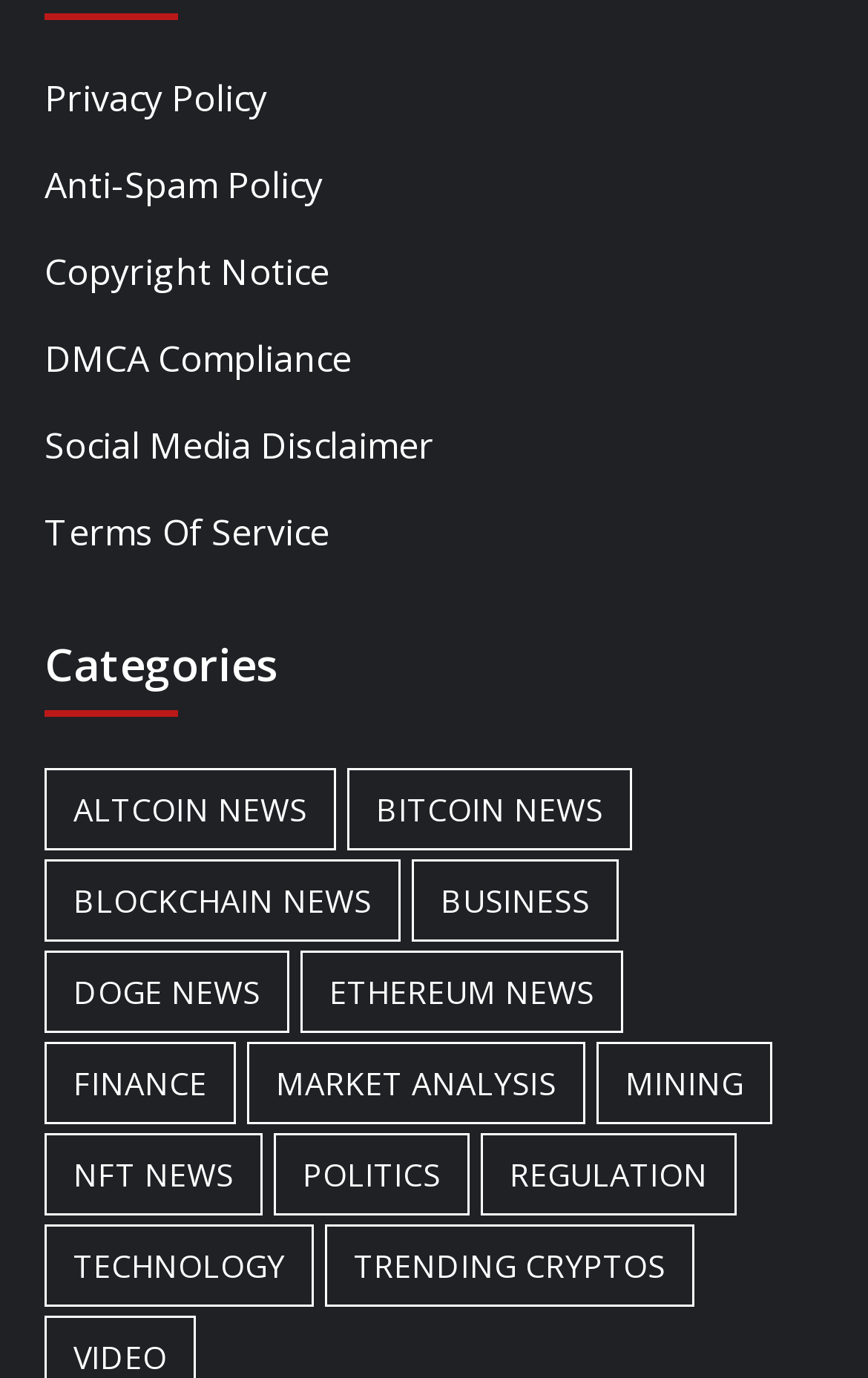Find the bounding box coordinates of the element to click in order to complete this instruction: "Browse Trending Cryptos". The bounding box coordinates must be four float numbers between 0 and 1, denoted as [left, top, right, bottom].

[0.374, 0.889, 0.8, 0.949]